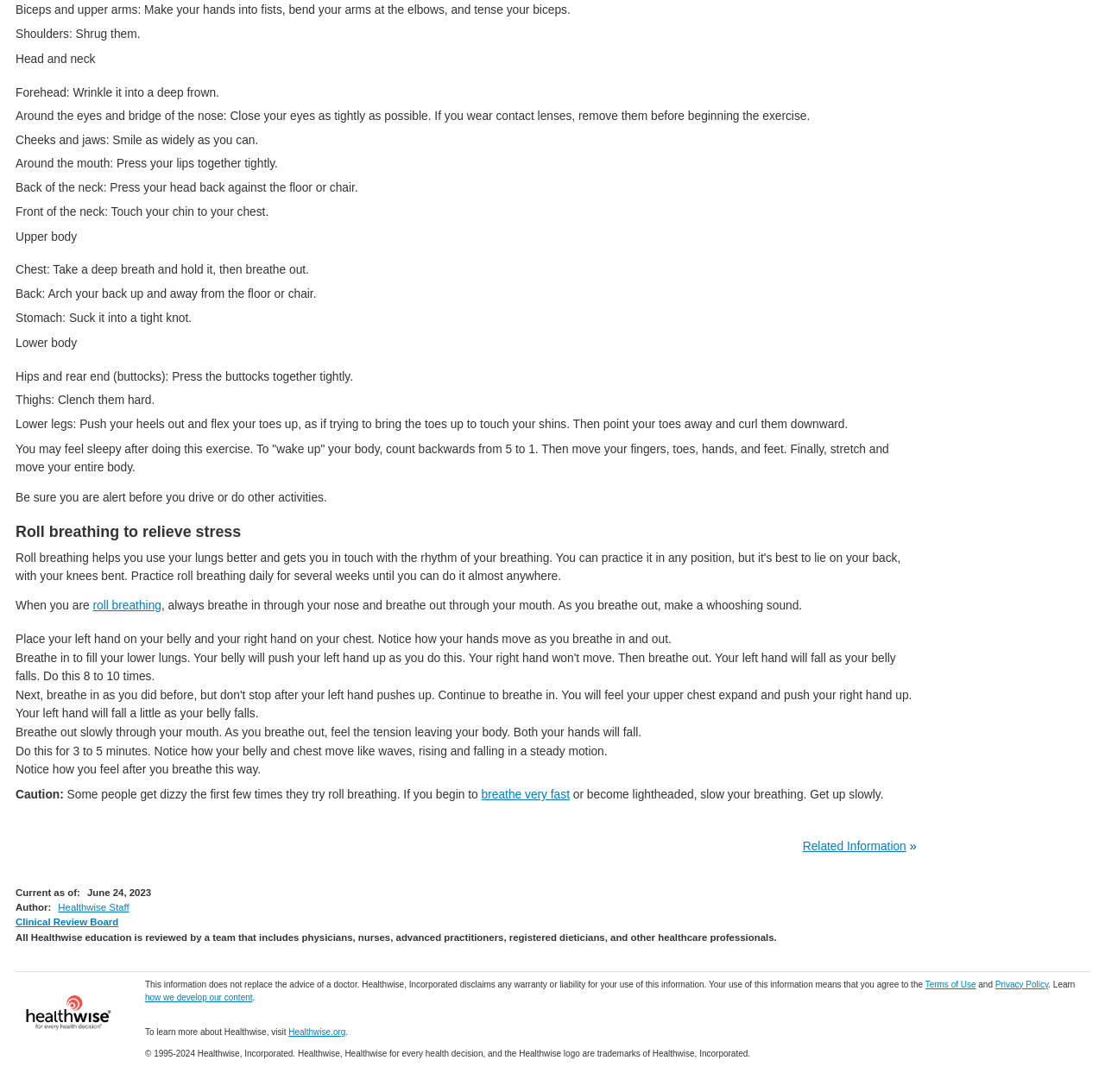Using the information from the screenshot, answer the following question thoroughly:
What is the topic of the webpage?

The topic of the webpage is 'Roll breathing to relieve stress' which is indicated by the heading 'Roll breathing to relieve stress' at the top of the webpage.